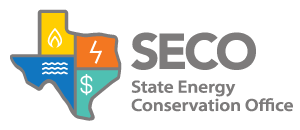What is represented by the dollar signs in the logo?
Answer the question with as much detail as possible.

The logo features dollar signs as one of the vibrant colors representing different energy resources, which symbolizes the office's focus on reducing utility costs.